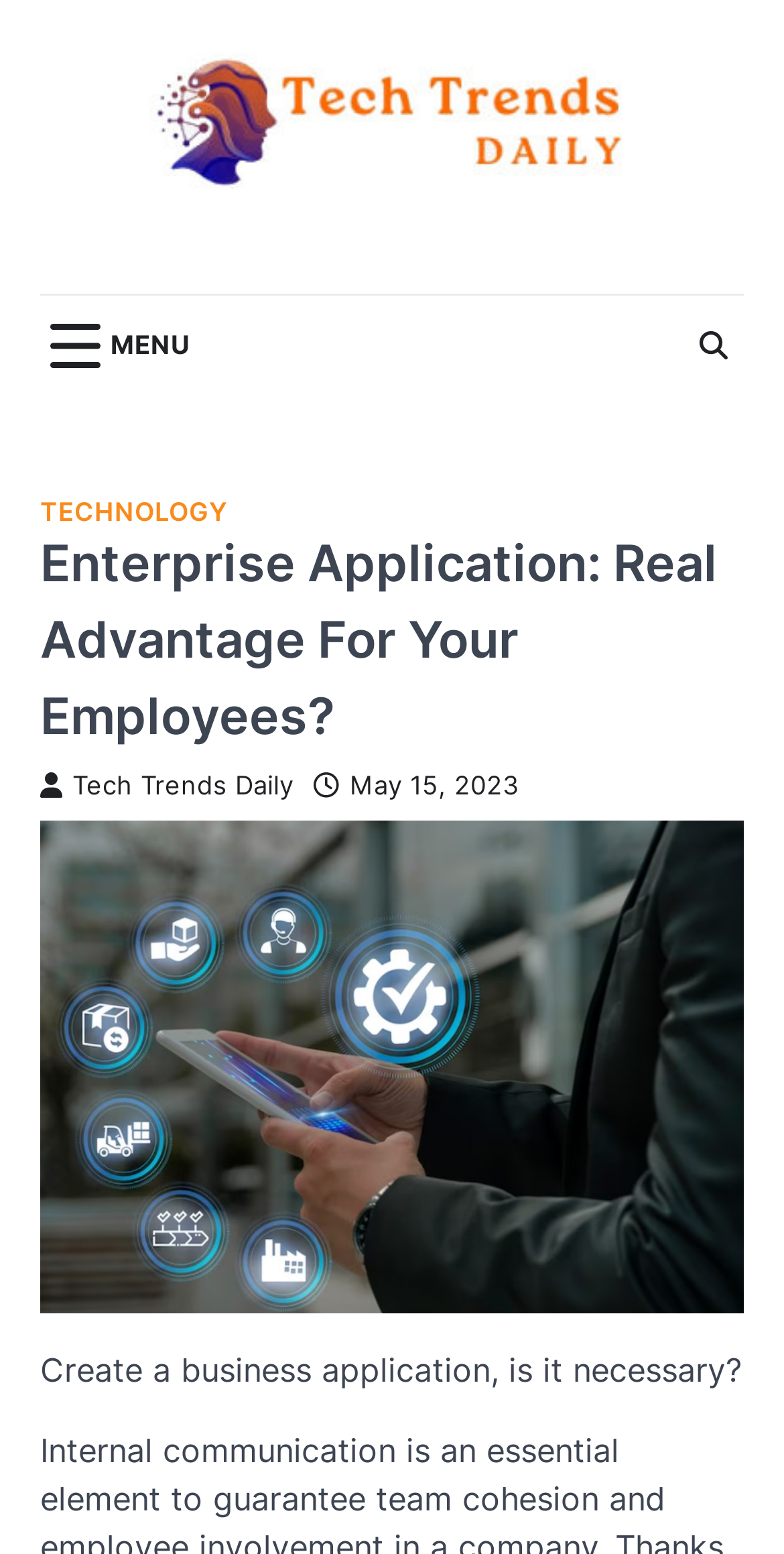Identify the title of the webpage and provide its text content.

Enterprise Application: Real Advantage For Your Employees?